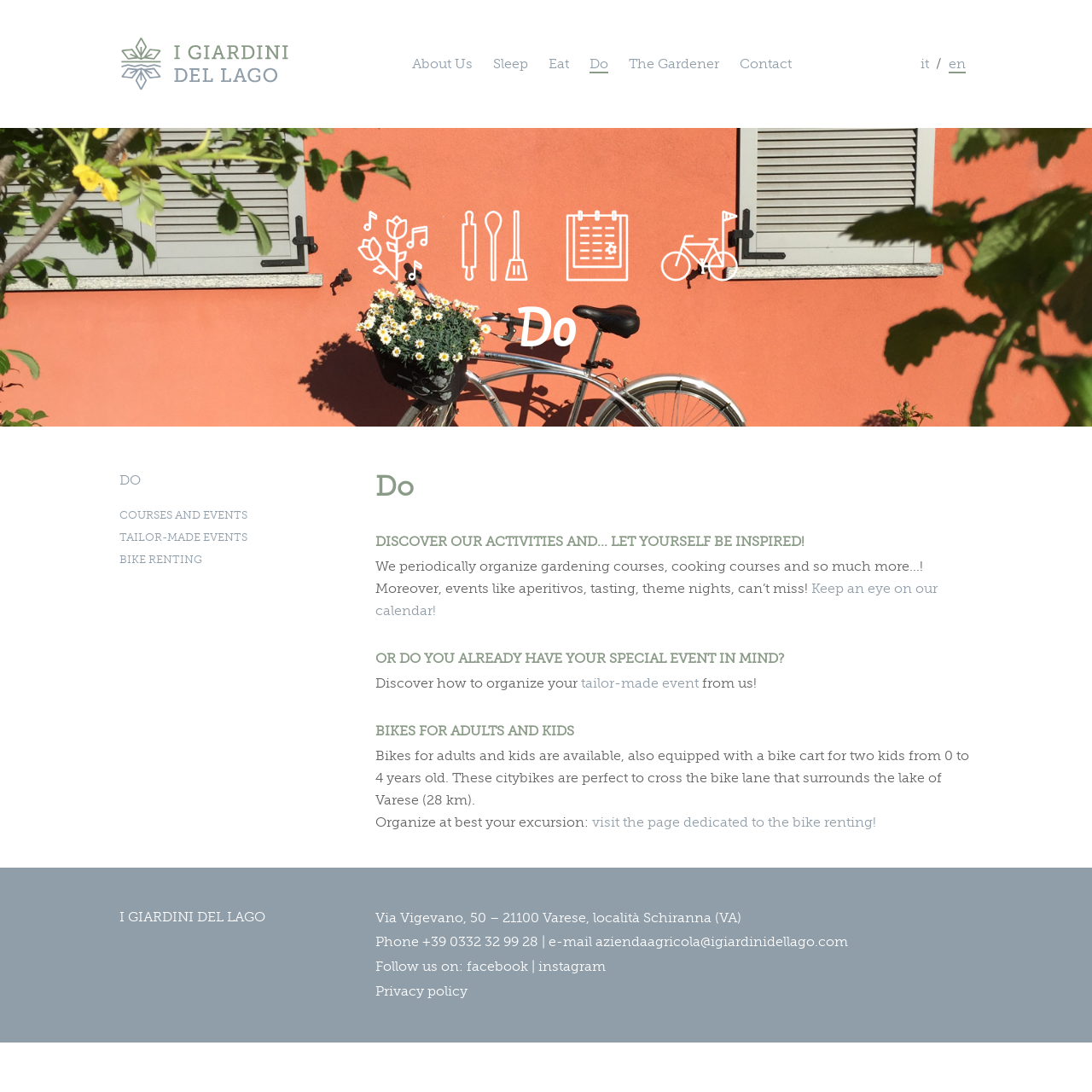Provide a short answer to the following question with just one word or phrase: What is the purpose of the 'tailor-made event' service?

Organizing special events